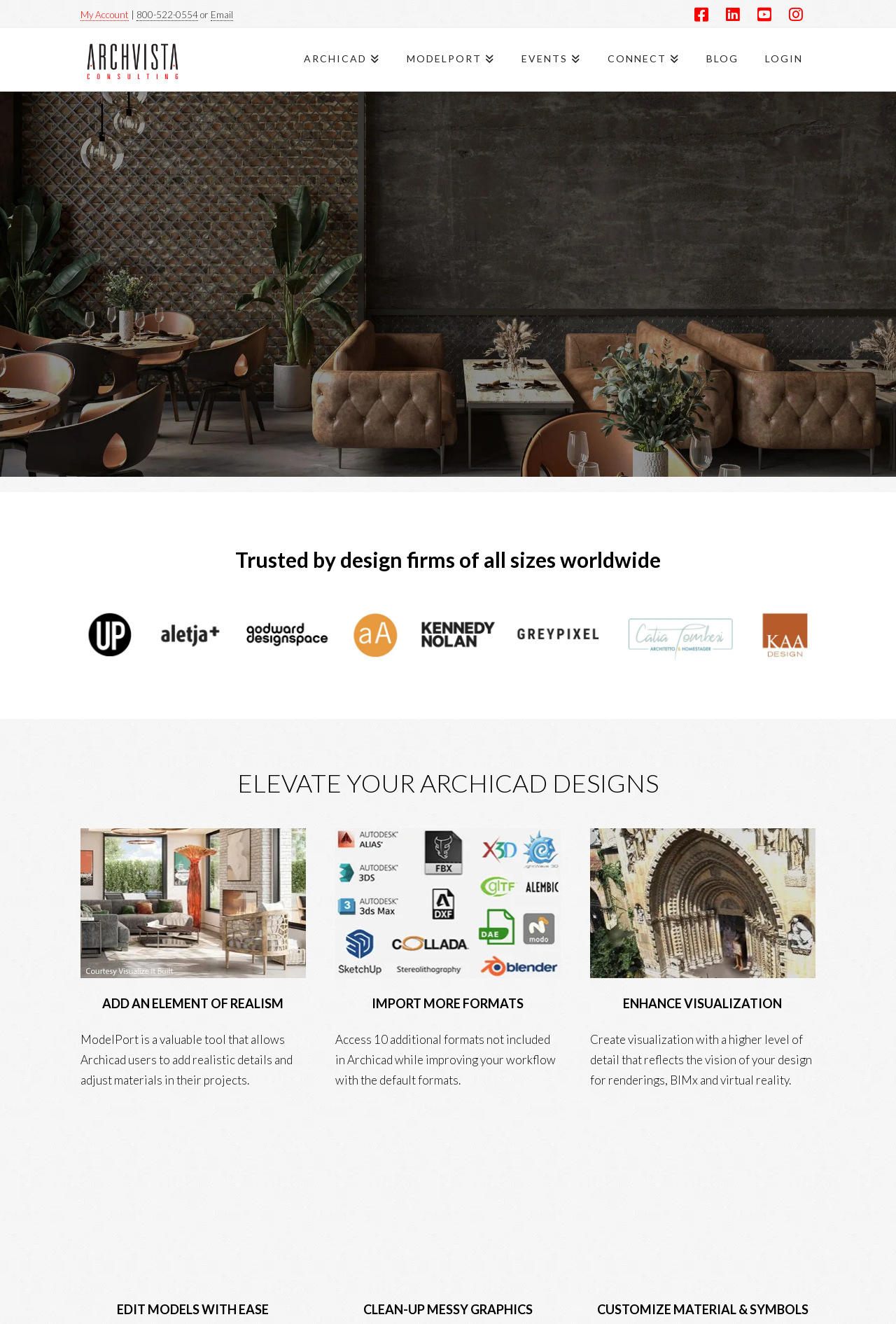Please identify the bounding box coordinates of the clickable area that will fulfill the following instruction: "Follow on Facebook". The coordinates should be in the format of four float numbers between 0 and 1, i.e., [left, top, right, bottom].

None